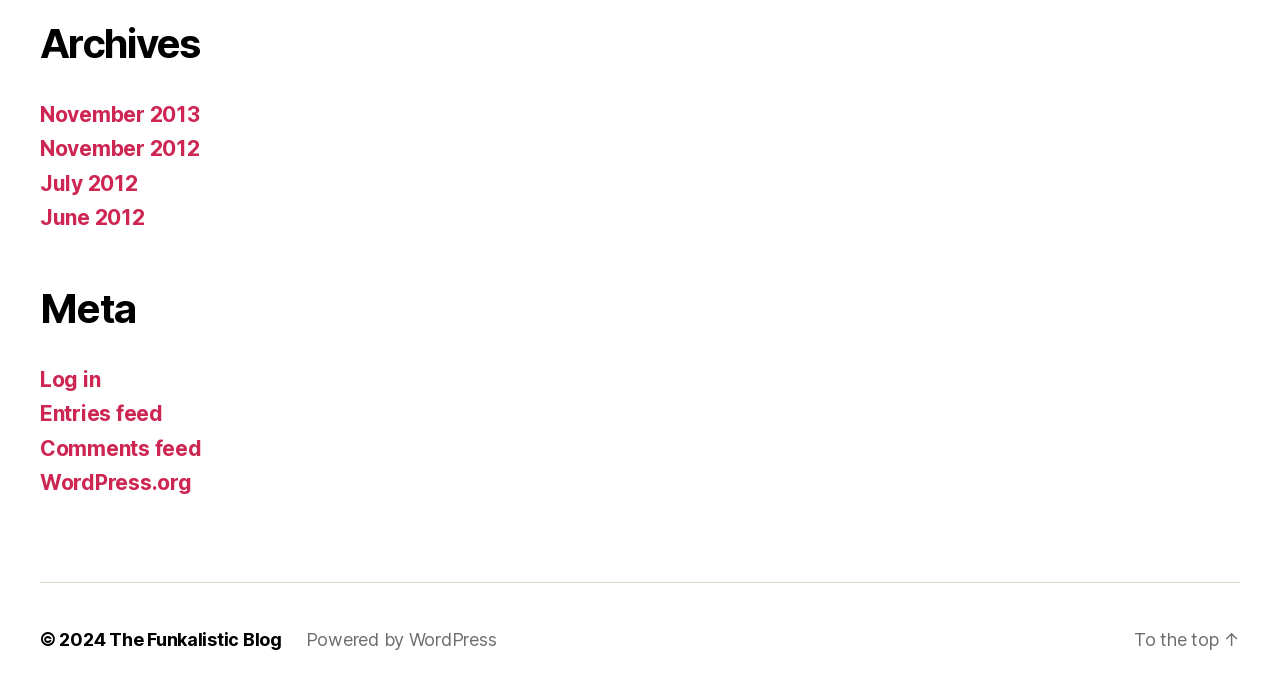Please predict the bounding box coordinates of the element's region where a click is necessary to complete the following instruction: "Go to the top of the page". The coordinates should be represented by four float numbers between 0 and 1, i.e., [left, top, right, bottom].

[0.886, 0.903, 0.969, 0.934]